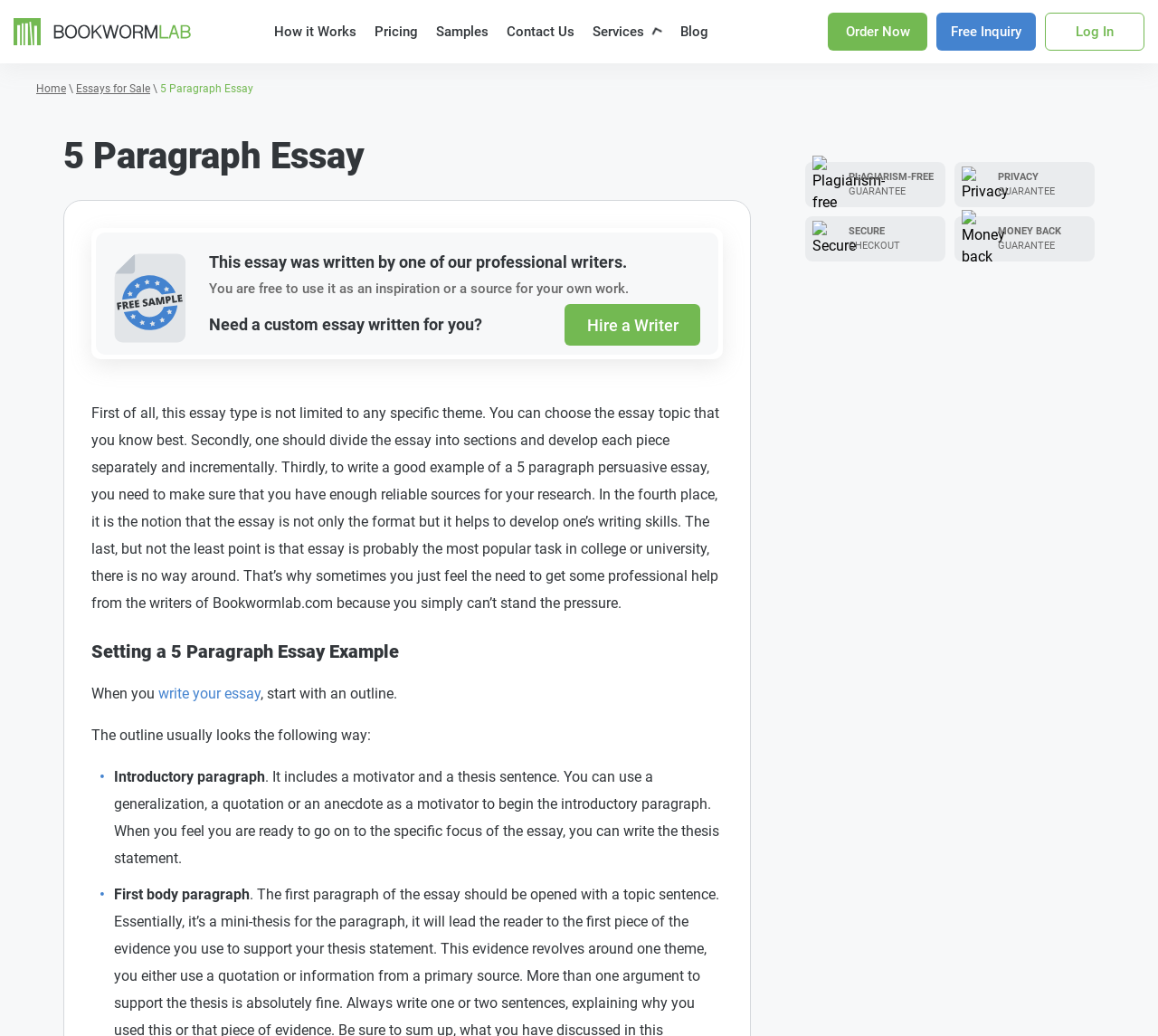Using the element description provided, determine the bounding box coordinates in the format (top-left x, top-left y, bottom-right x, bottom-right y). Ensure that all values are floating point numbers between 0 and 1. Element description: Thesis

[0.605, 0.319, 0.639, 0.345]